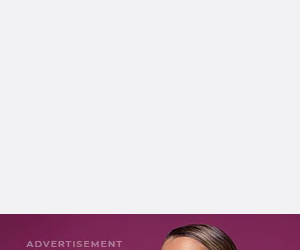How would you describe the model's hairstyle?
Using the picture, provide a one-word or short phrase answer.

Sleek